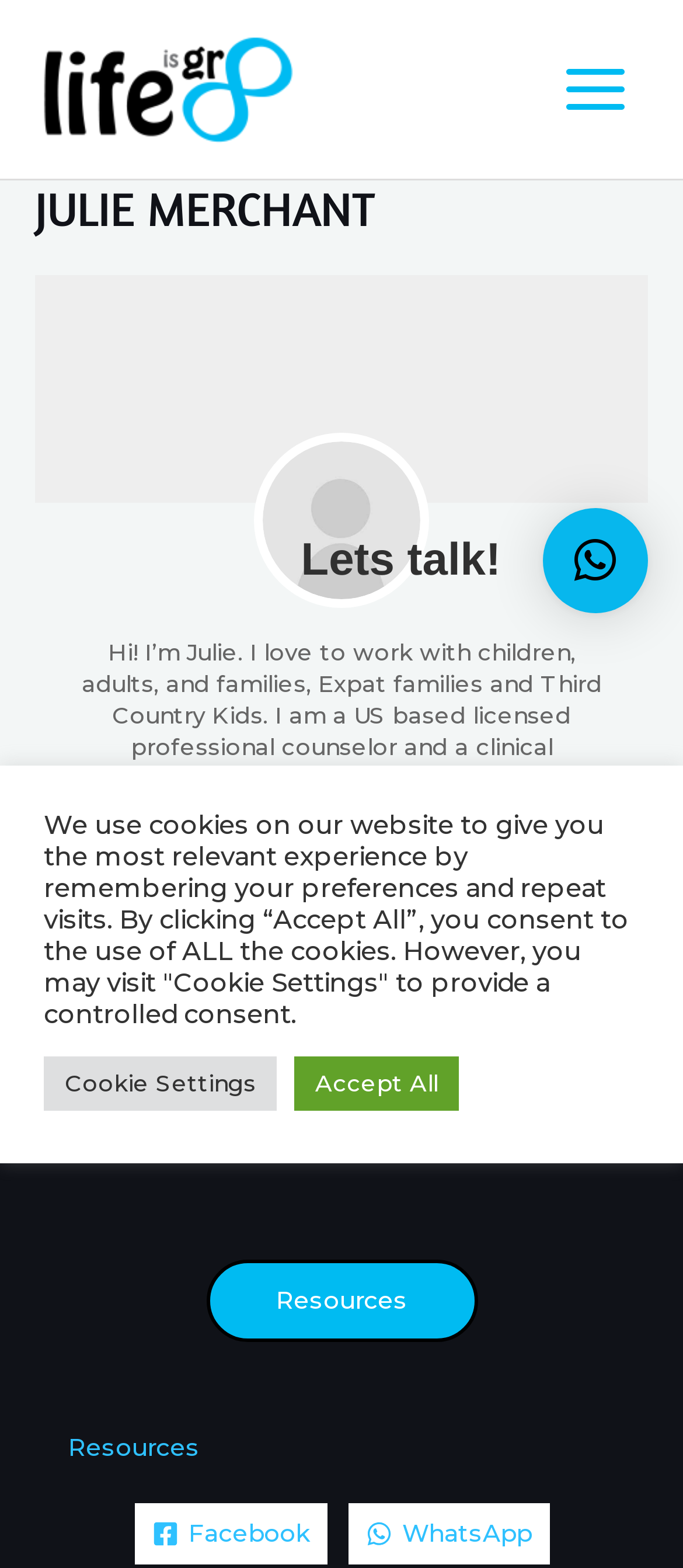Identify the bounding box coordinates for the UI element described as follows: "× Lets talk!". Ensure the coordinates are four float numbers between 0 and 1, formatted as [left, top, right, bottom].

[0.795, 0.324, 0.949, 0.391]